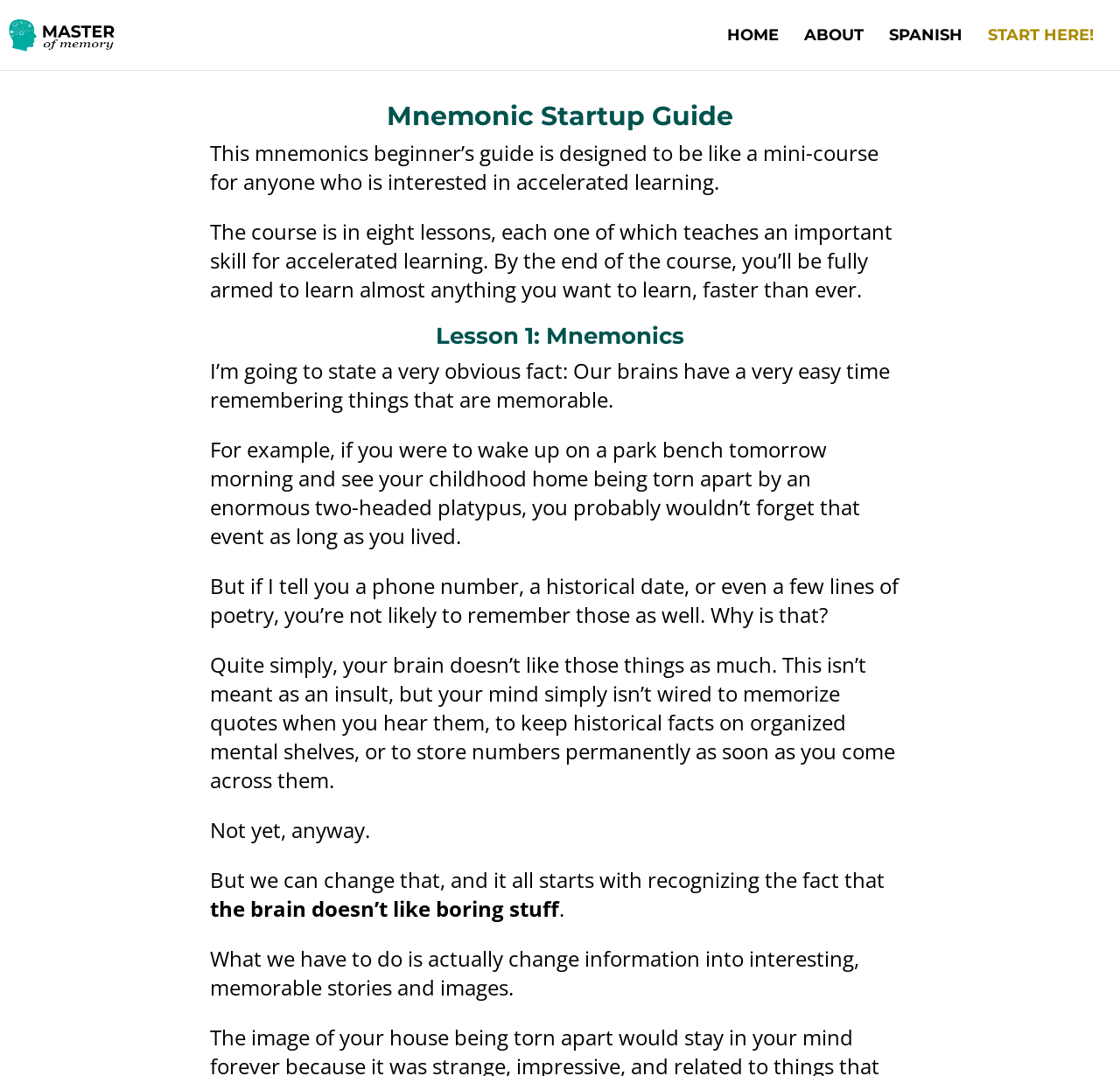Generate a comprehensive description of the webpage.

The webpage is a lesson guide for accelerated learning and memory improvement, specifically Lesson 1 of the Mnemonic Startup Guide. At the top left, there is a logo image and a link to "Master of Memory: Accelerated learning, education, memorization". 

On the top right, there are four navigation links: "HOME", "ABOUT", "SPANISH", and "START HERE!". 

Below the navigation links, there is a heading "Mnemonic Startup Guide" followed by a brief introduction to the guide, which is a mini-course consisting of eight lessons to teach important skills for accelerated learning. 

The main content of the page is divided into sections, with headings "Lesson 1: Mnemonics" and subsequent paragraphs of text. The text explains that our brains have an easy time remembering memorable things and that the key to memorization is to change information into interesting, memorable stories and images. There are seven paragraphs of text in total, each discussing the concept of mnemonics and how to apply it to learning.